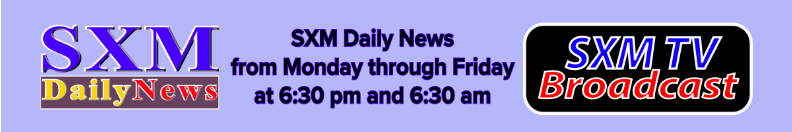How many times is the news program broadcast daily?
Provide a detailed answer to the question, using the image to inform your response.

According to the banner, the news program is broadcast at 6:30 AM and 6:30 PM, which means it is broadcast twice daily.